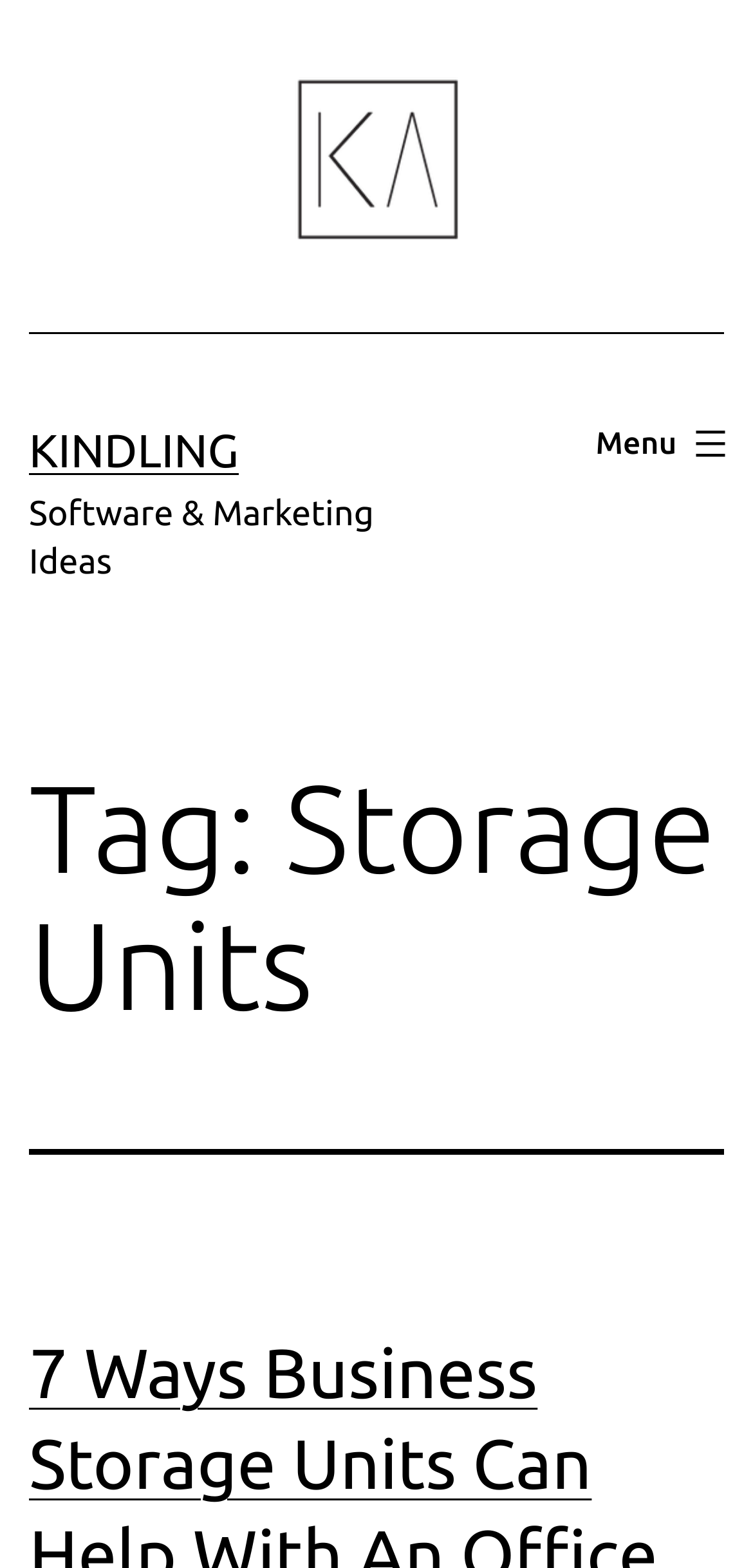Please provide the bounding box coordinate of the region that matches the element description: Kindling. Coordinates should be in the format (top-left x, top-left y, bottom-right x, bottom-right y) and all values should be between 0 and 1.

[0.038, 0.271, 0.317, 0.304]